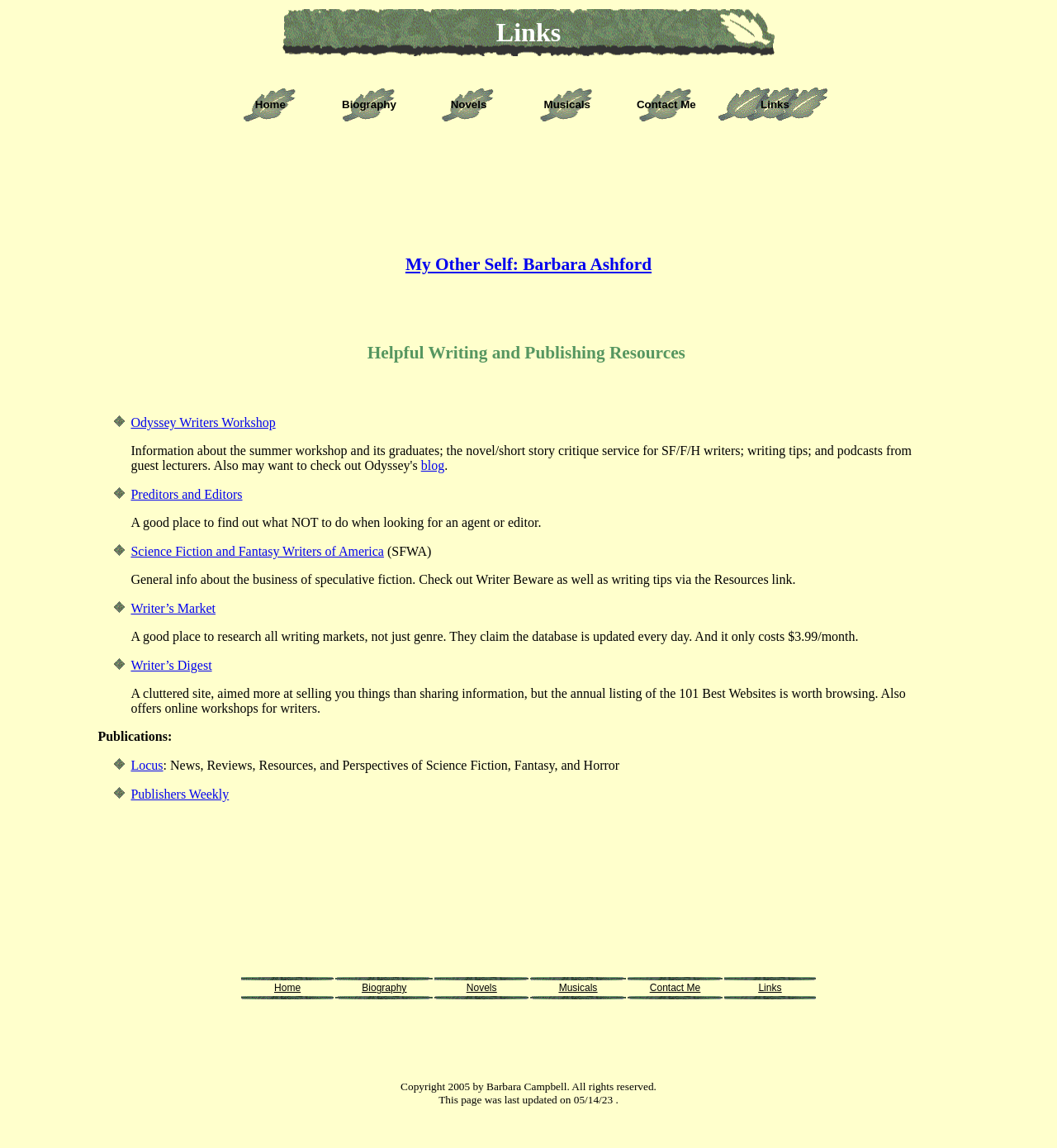Show the bounding box coordinates for the HTML element as described: "My Other Self: Barbara Ashford".

[0.384, 0.222, 0.616, 0.239]